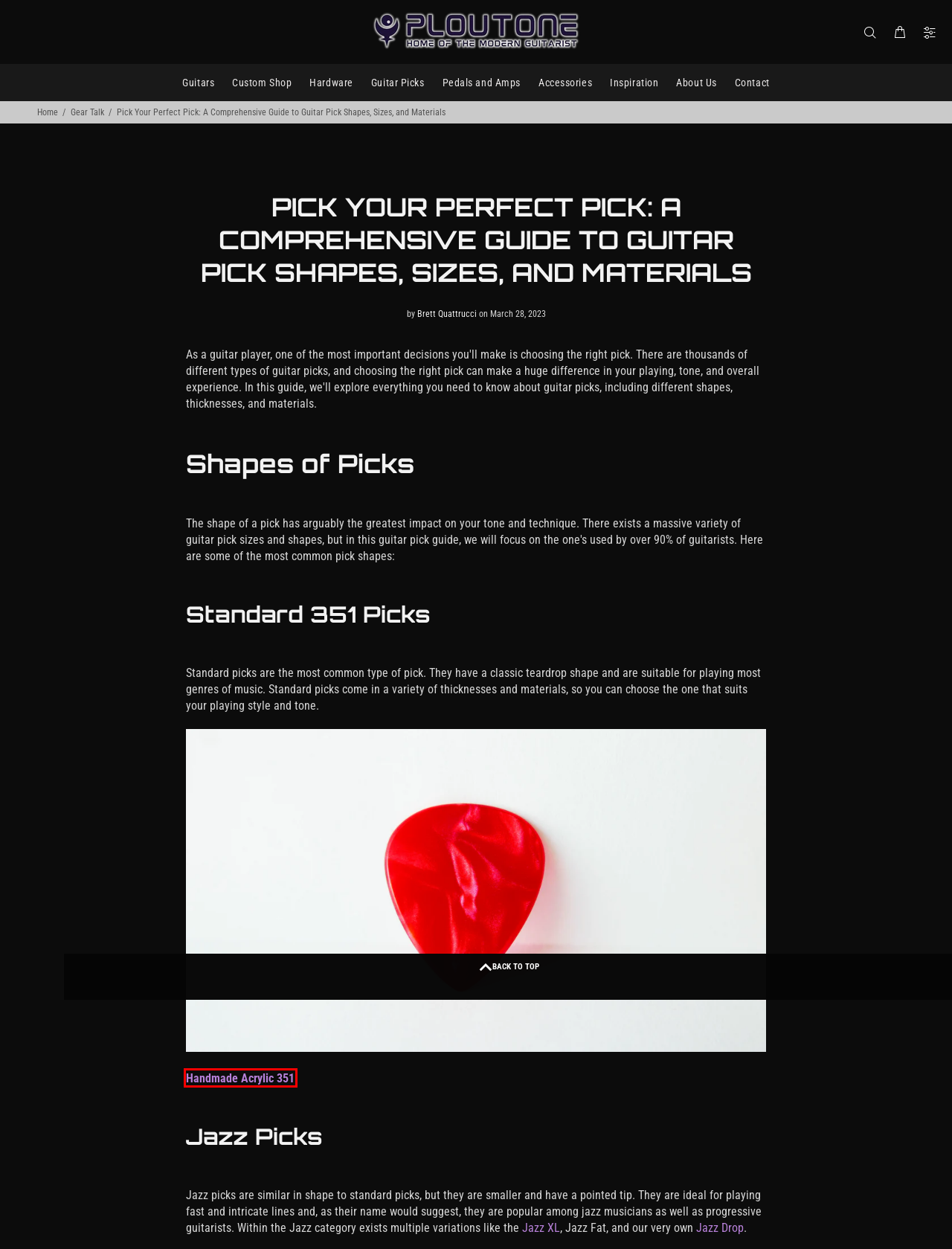Examine the screenshot of the webpage, noting the red bounding box around a UI element. Pick the webpage description that best matches the new page after the element in the red bounding box is clicked. Here are the candidates:
A. Boutique Guitars - Handcrafted, Modern Instruments | Ploutone
B. Multi-Scale Guitar Bridges
– Ploutone
C. Reverb and Delay Pedals | Ploutone
D. Boutique Handcrafted Guitar Picks | Ploutone
E. Headless Guitar Hardware | Ploutone
F. Guitarists that Inspire
– Ploutone
G. Guitar Parts and Hardware
– Ploutone
H. Subcribe and Stay Modern

D